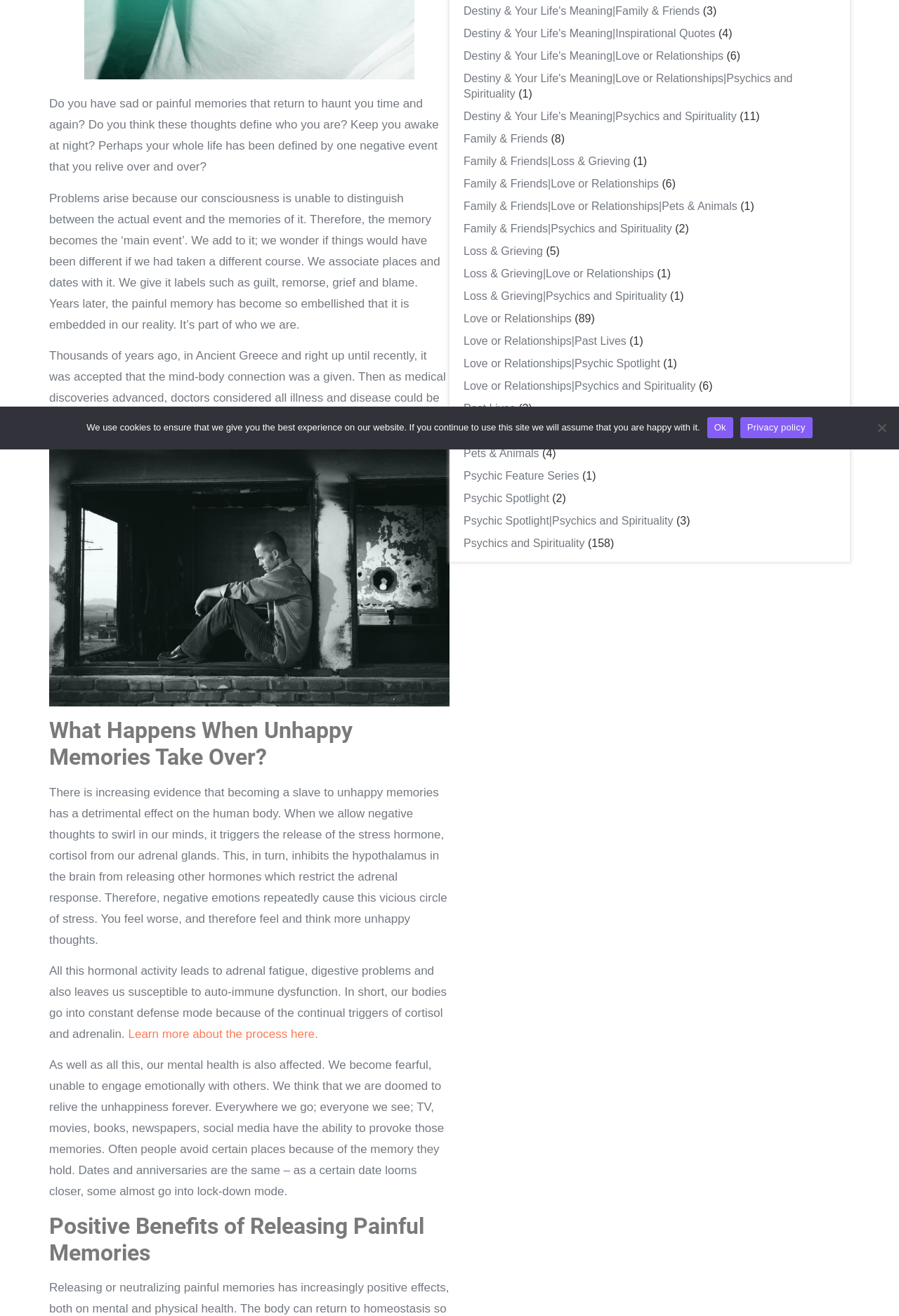Locate the bounding box of the user interface element based on this description: "Ok".

[0.786, 0.317, 0.815, 0.333]